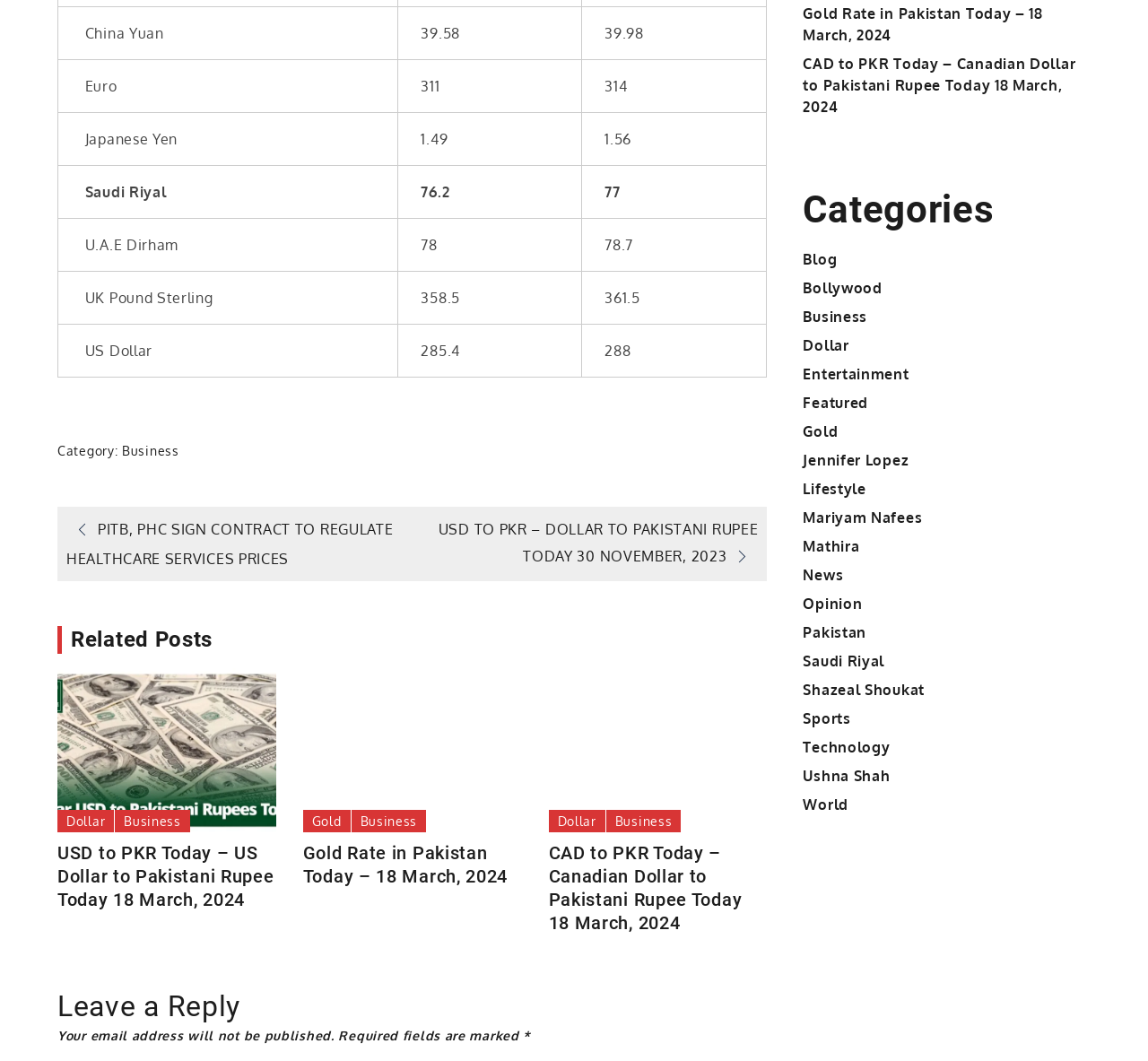Predict the bounding box of the UI element based on the description: "parent_node: GoldBusiness". The coordinates should be four float numbers between 0 and 1, formatted as [left, top, right, bottom].

[0.264, 0.697, 0.454, 0.714]